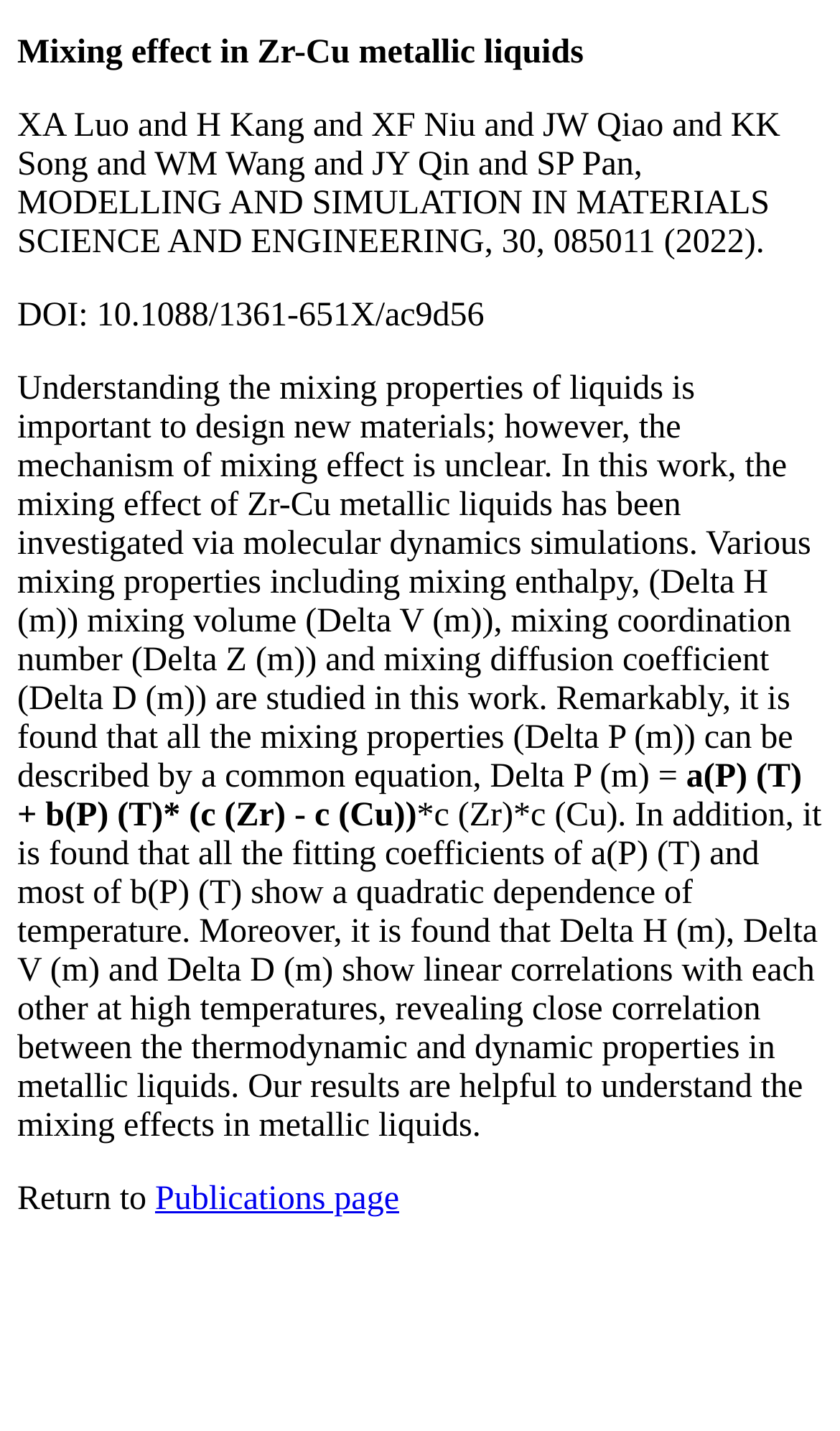Using the format (top-left x, top-left y, bottom-right x, bottom-right y), and given the element description, identify the bounding box coordinates within the screenshot: Publications page

[0.185, 0.825, 0.475, 0.851]